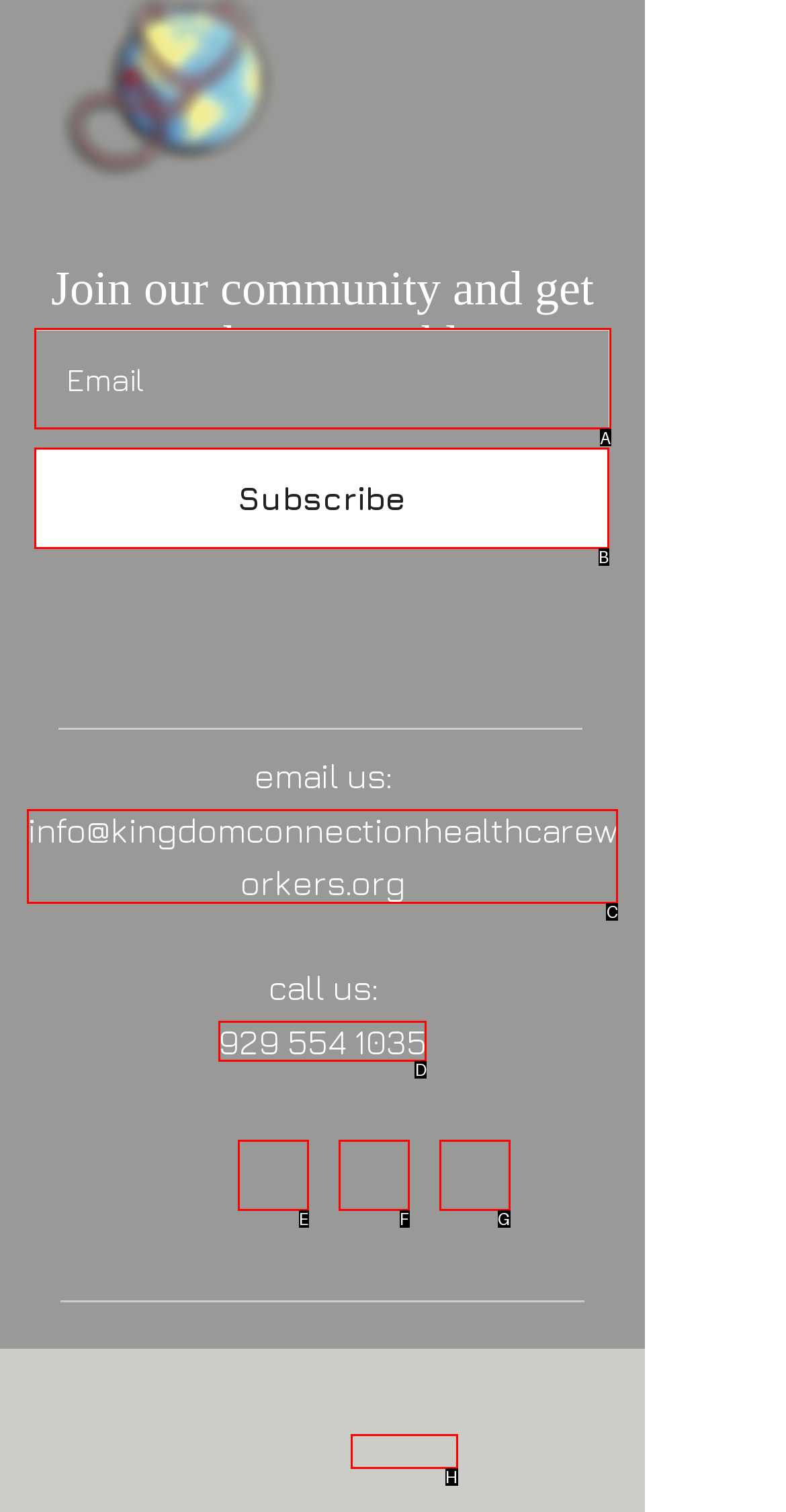Identify the correct UI element to click on to achieve the following task: Enter your email address Respond with the corresponding letter from the given choices.

A